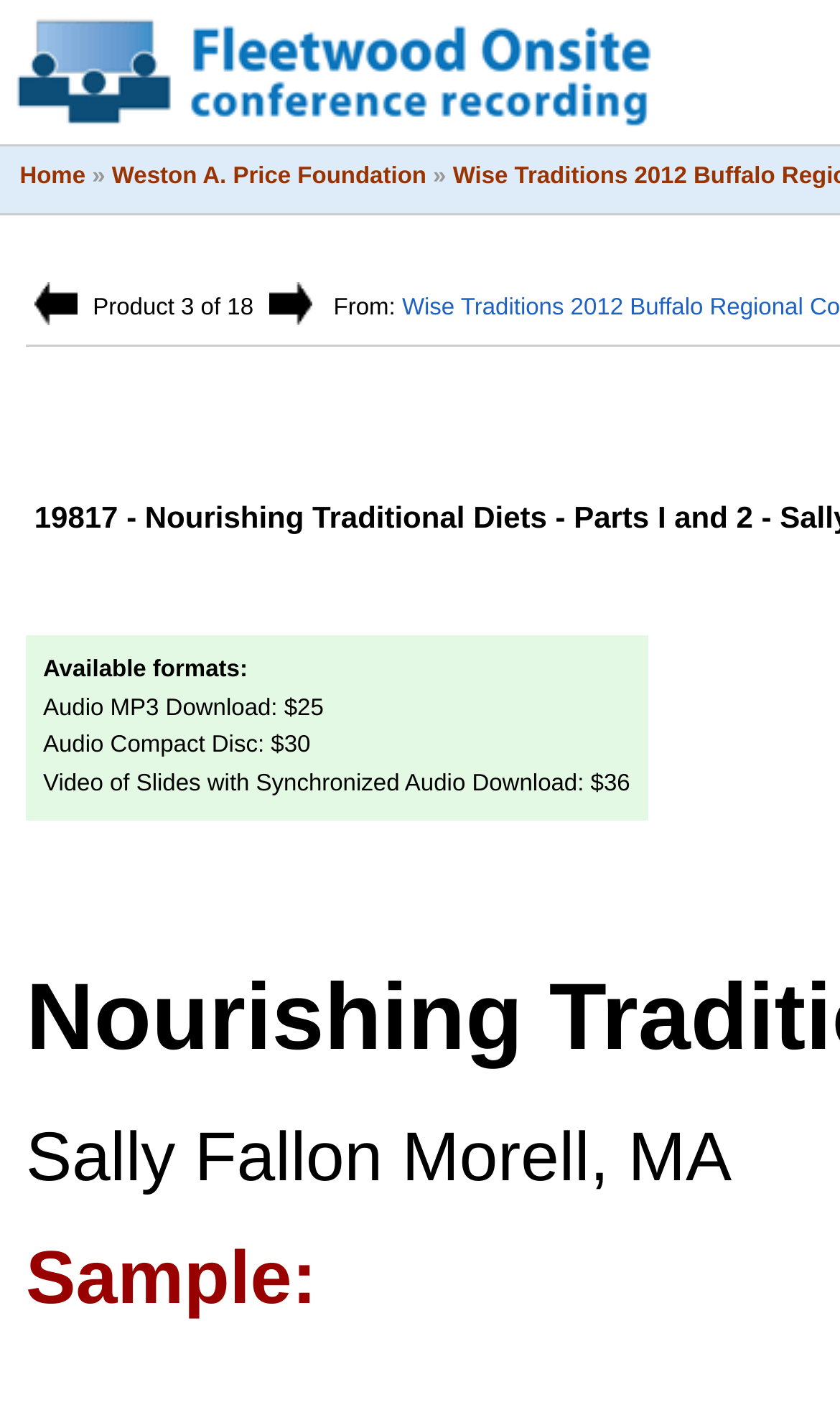Using details from the image, please answer the following question comprehensively:
How many formats are available for this product?

I counted the number of formats listed in the table, which are Audio MP3 Download, Audio Compact Disc, and Video of Slides with Synchronized Audio Download.